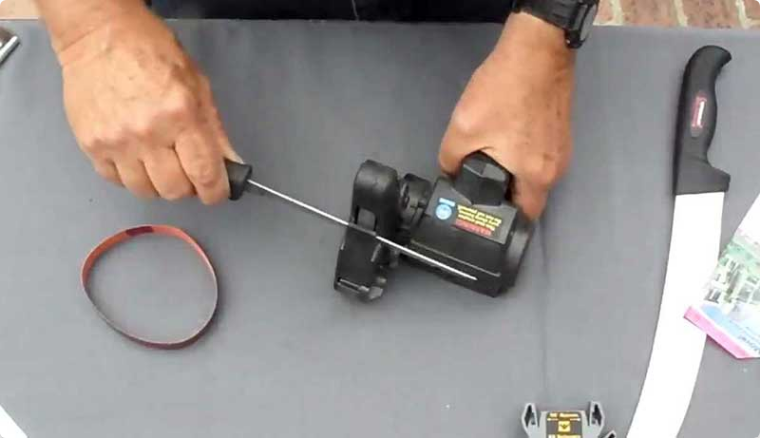Please reply to the following question using a single word or phrase: 
Is the setting indoors?

Maybe